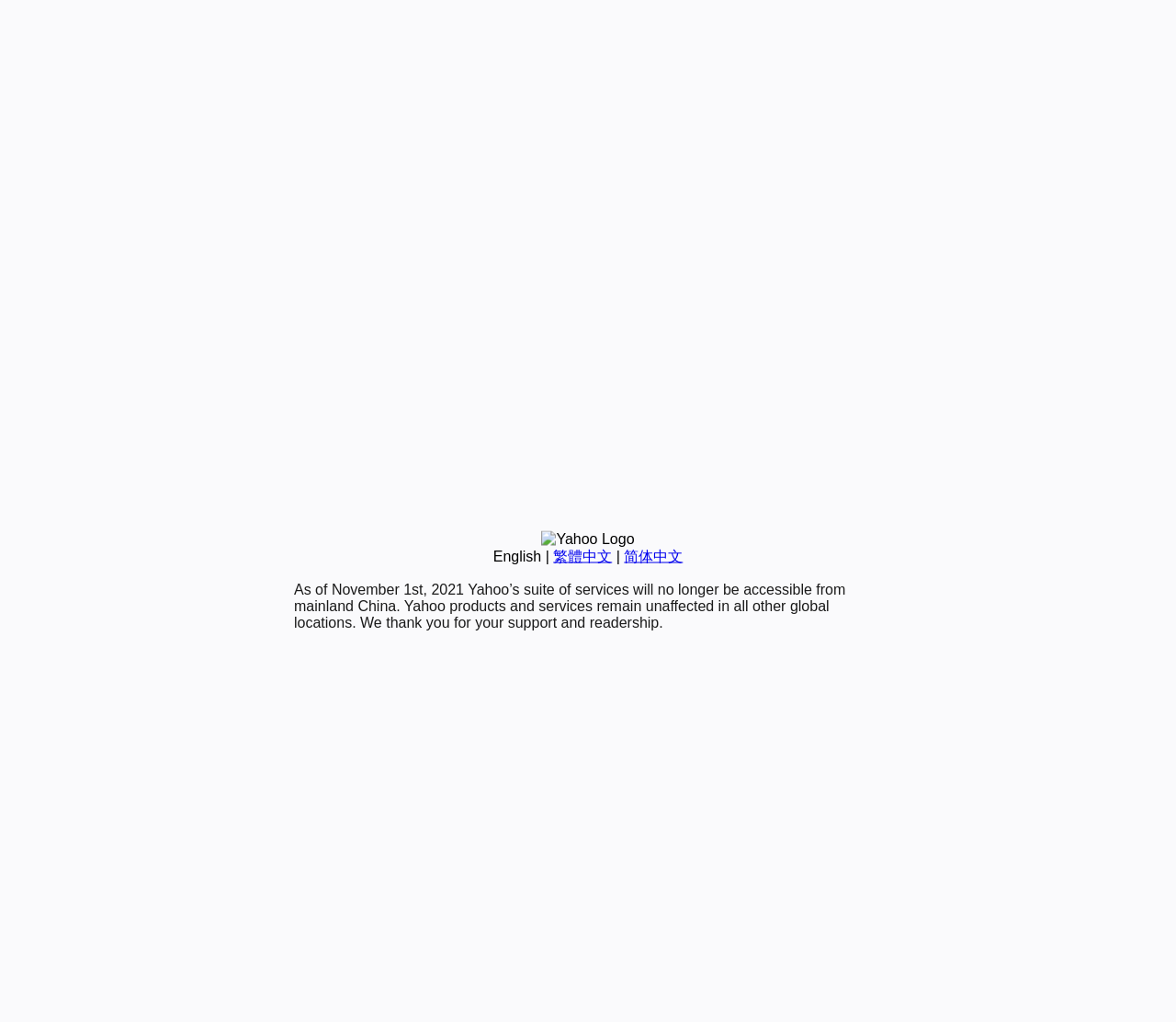Determine the bounding box coordinates for the UI element described. Format the coordinates as (top-left x, top-left y, bottom-right x, bottom-right y) and ensure all values are between 0 and 1. Element description: English

[0.419, 0.536, 0.46, 0.552]